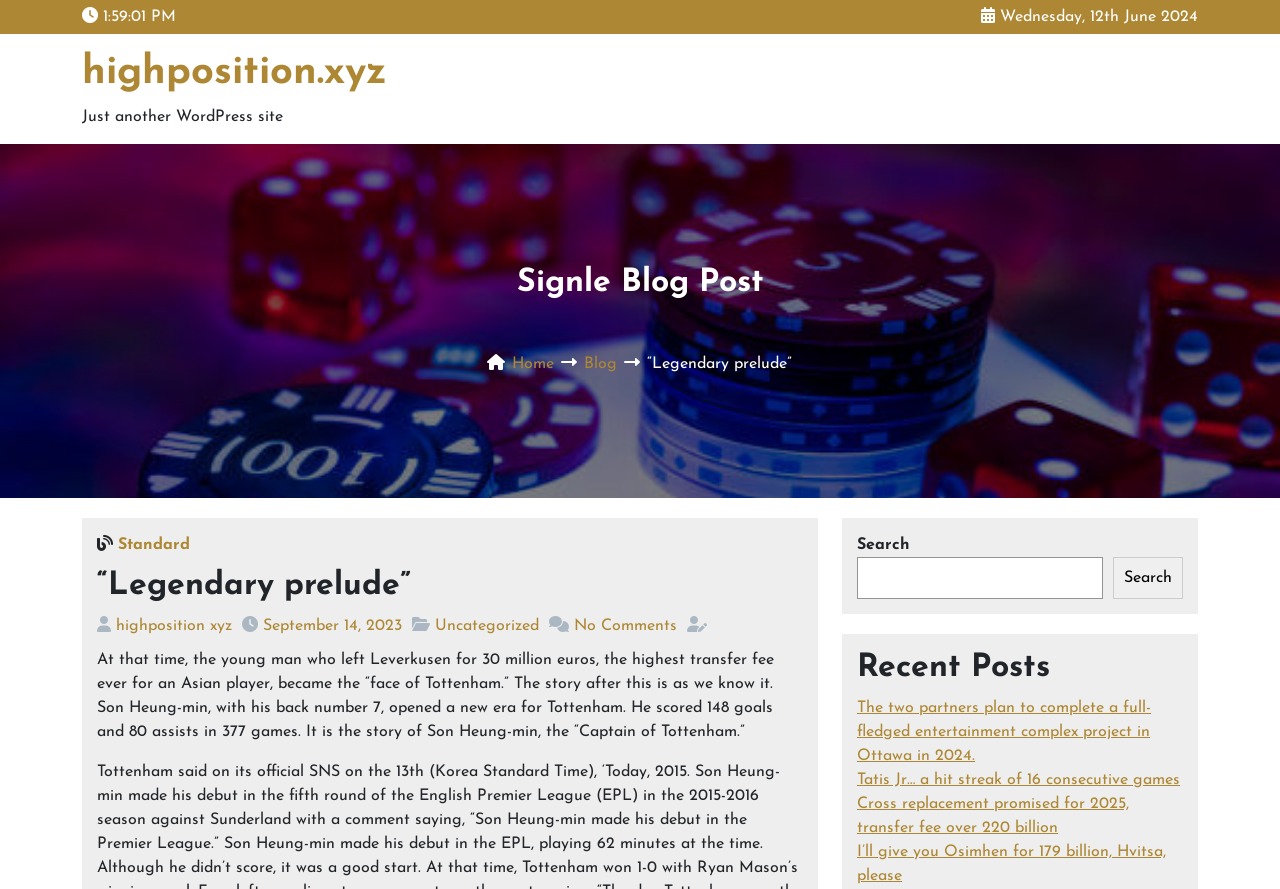Articulate a complete and detailed caption of the webpage elements.

This webpage appears to be a blog post titled "Legendary Prelude" on a website called highposition.xyz. At the top of the page, there is a date "Wednesday, 12th June 2024" and the website's title "highposition.xyz" with a subtitle "Just another WordPress site". 

Below the title, there is a navigation menu with links to "Home" and "Blog". The main content of the page is a blog post with the title "Legendary Prelude" and a brief introduction about Son Heung-min, a soccer player who became the "face of Tottenham" after transferring from Leverkusen for 30 million euros. The post includes his achievements, such as scoring 148 goals and 80 assists in 377 games.

To the right of the blog post, there is a search box with a button. Below the search box, there is a section titled "Recent Posts" with links to four other blog posts, including articles about entertainment complex projects, sports news, and transfer fees.

Overall, the webpage has a simple layout with a focus on the main blog post and some navigation and search features on the side.